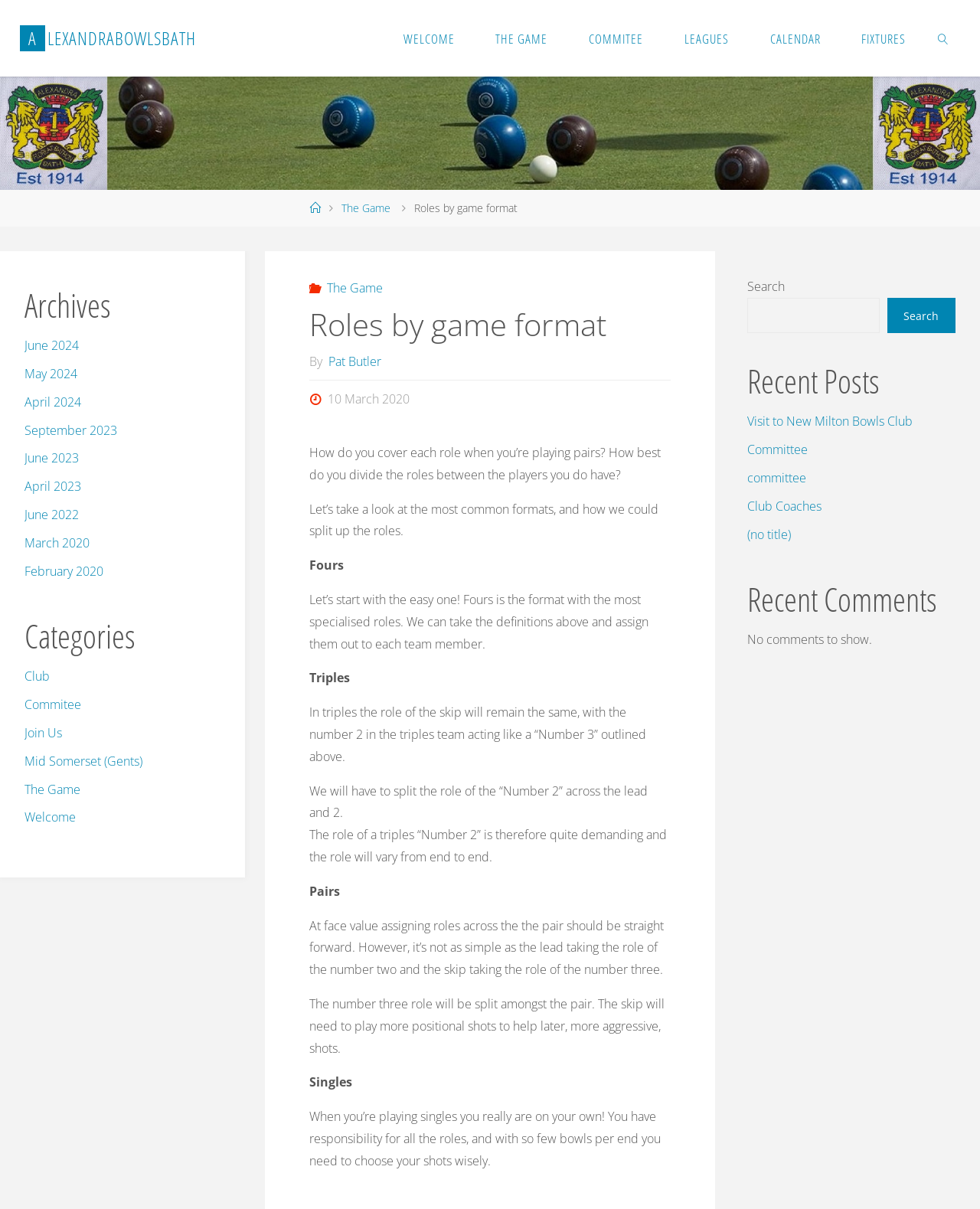Write an extensive caption that covers every aspect of the webpage.

The webpage is about "Roles by game format" in the context of bowling, specifically discussing how to divide roles among players in different game formats such as pairs, triples, fours, and singles. 

At the top of the page, there is a navigation menu with links to "WELCOME", "THE GAME", "COMMITEE", "LEAGUES", "CALENDAR", "FIXTURES", and a search icon. Below the navigation menu, there is a header with the title "Roles by game format" and a subtitle "By Pat Butler" with a date "10 March 2020". 

The main content of the page is divided into sections, each discussing a specific game format. The sections are headed by titles such as "Fours", "Triples", "Pairs", and "Singles", and each section provides a detailed explanation of how to divide roles among players in that format. 

On the left side of the page, there is a complementary section with links to archives, categorized by month and year, and categories such as "Club", "Commitee", and "The Game". 

On the right side of the page, there is another complementary section with a search box, a list of recent posts, and a list of recent comments. However, there are no comments to show. 

At the bottom of the page, there is a "Back to Top" link.